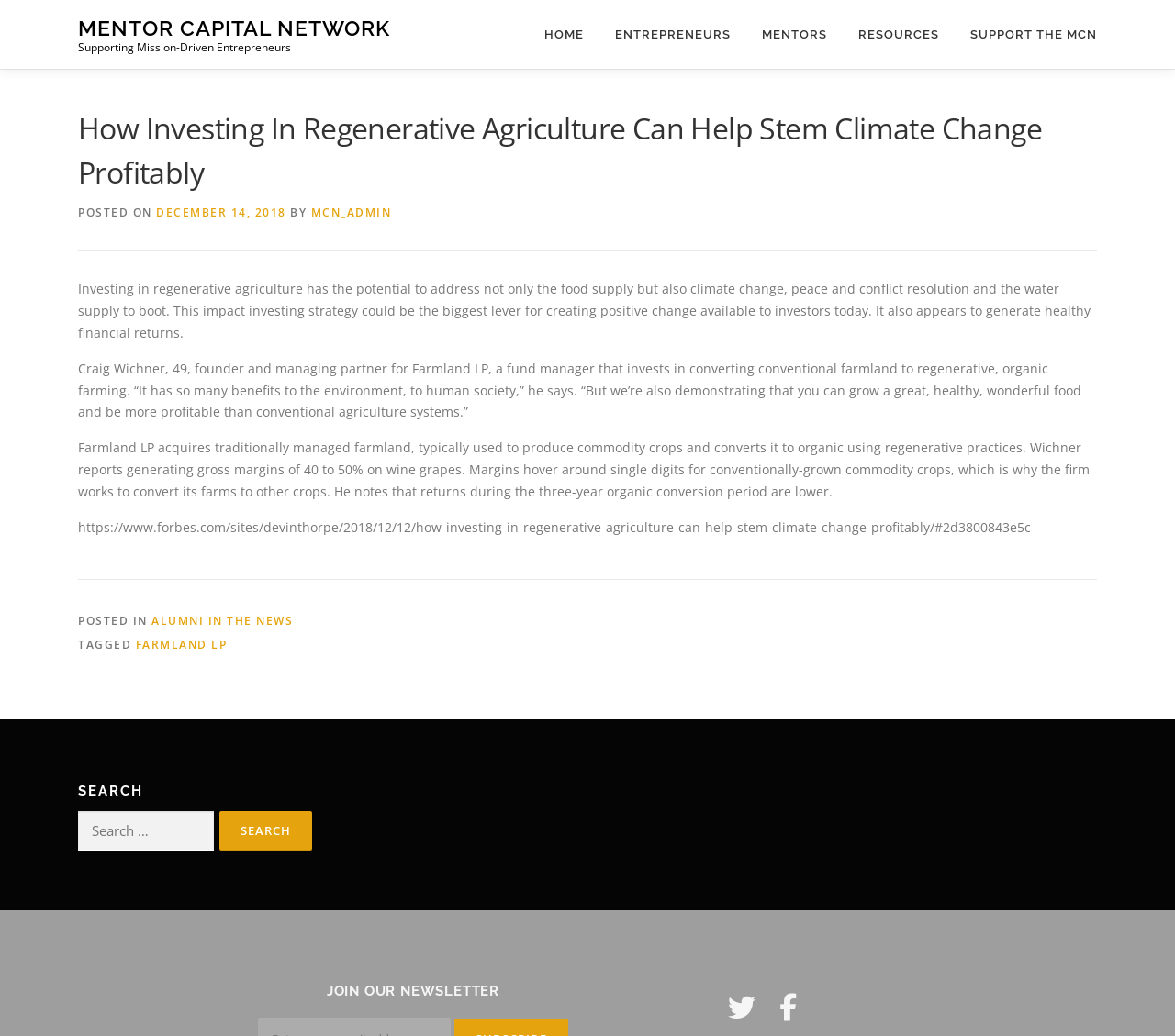Specify the bounding box coordinates (top-left x, top-left y, bottom-right x, bottom-right y) of the UI element in the screenshot that matches this description: mcn_admin

[0.264, 0.198, 0.333, 0.213]